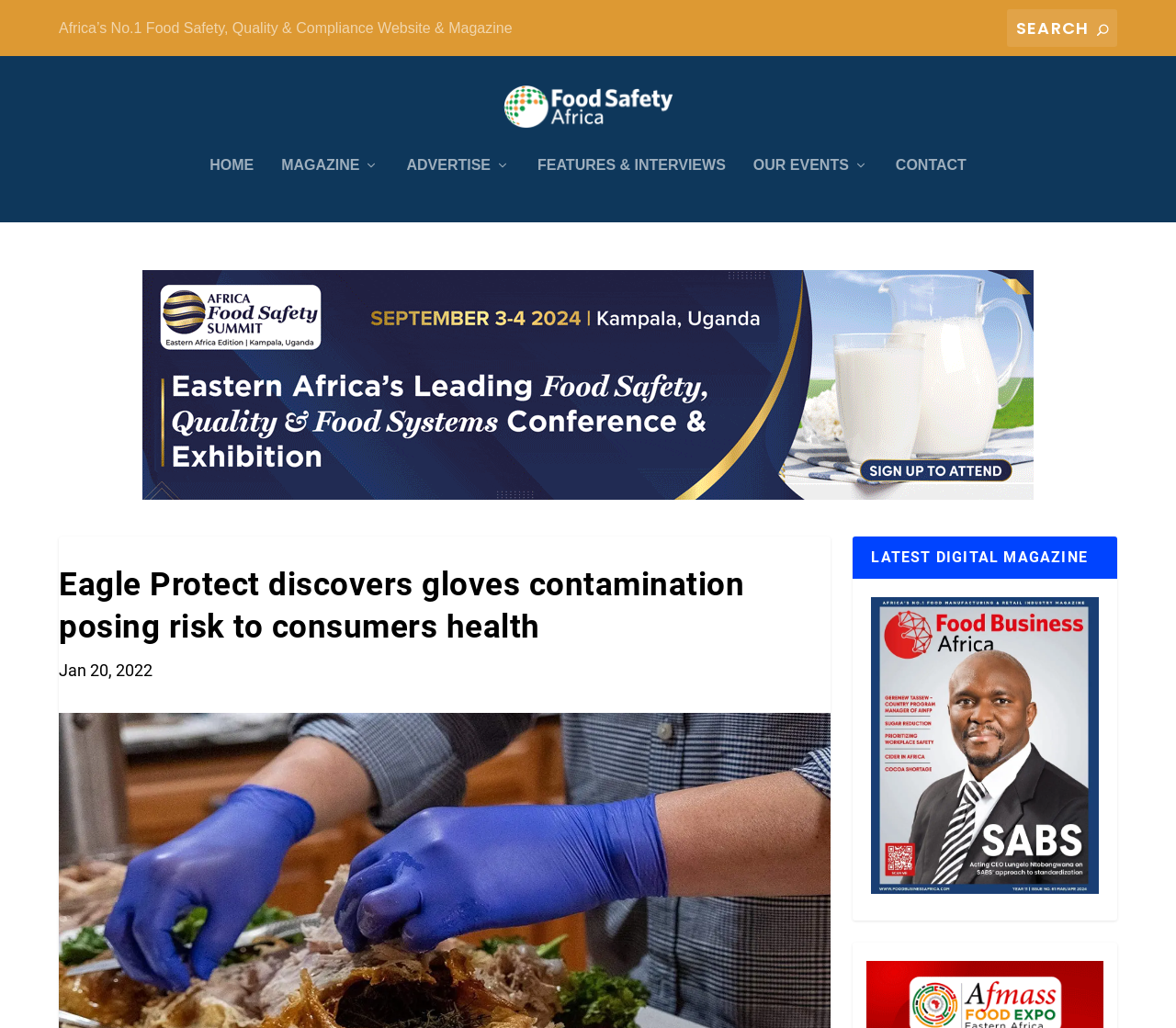Please find the bounding box coordinates of the element's region to be clicked to carry out this instruction: "View the advertisement".

[0.121, 0.251, 0.879, 0.475]